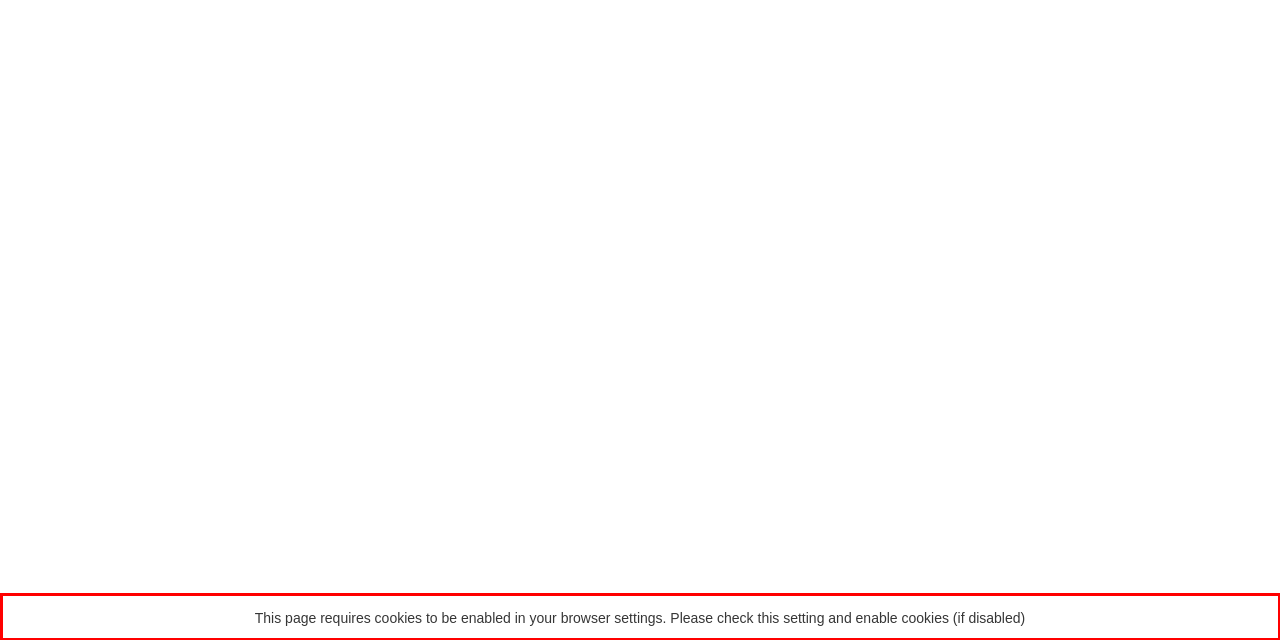Please analyze the screenshot of a webpage and extract the text content within the red bounding box using OCR.

This page requires cookies to be enabled in your browser settings. Please check this setting and enable cookies (if disabled)